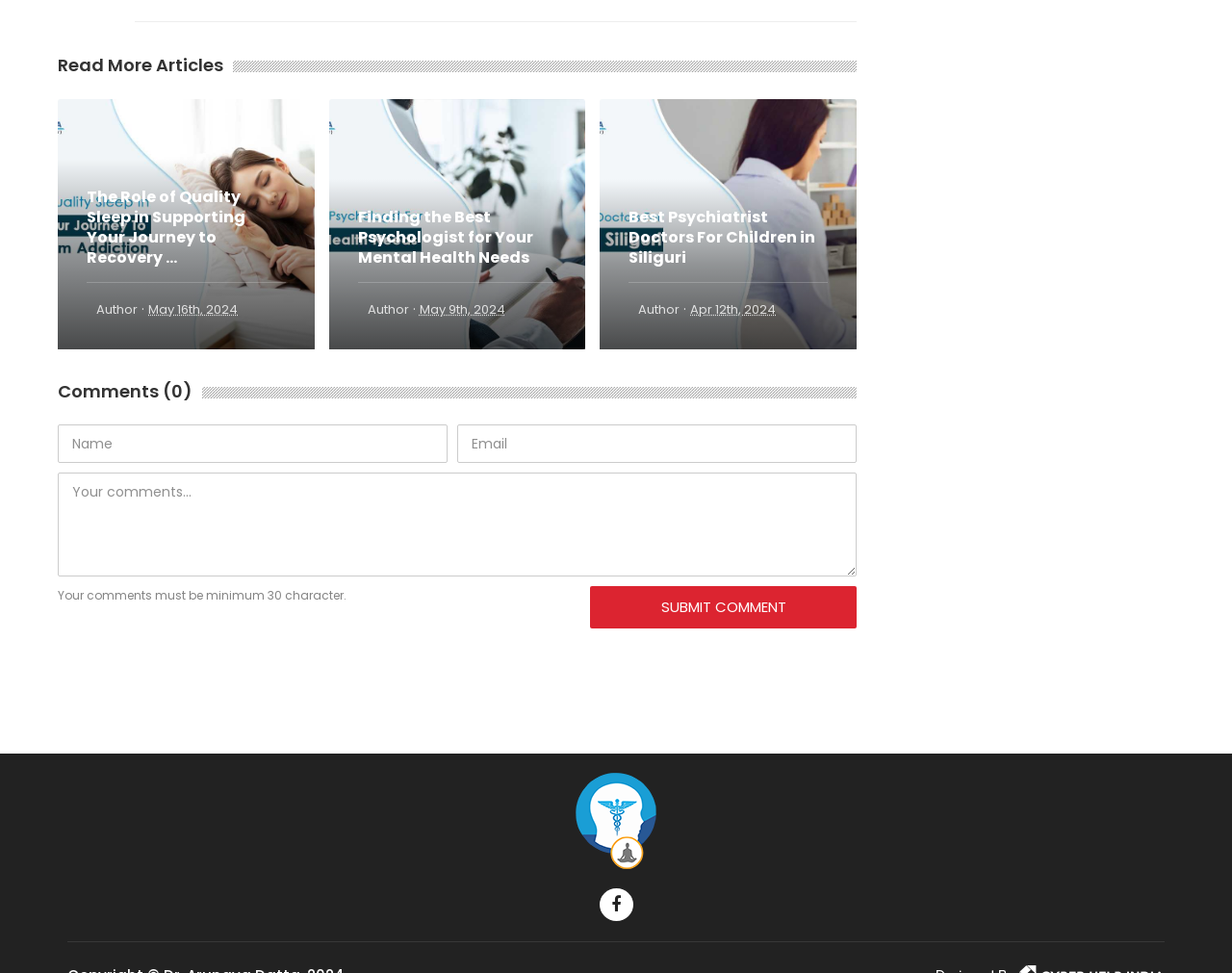Please pinpoint the bounding box coordinates for the region I should click to adhere to this instruction: "Enter your name".

[0.047, 0.436, 0.363, 0.475]